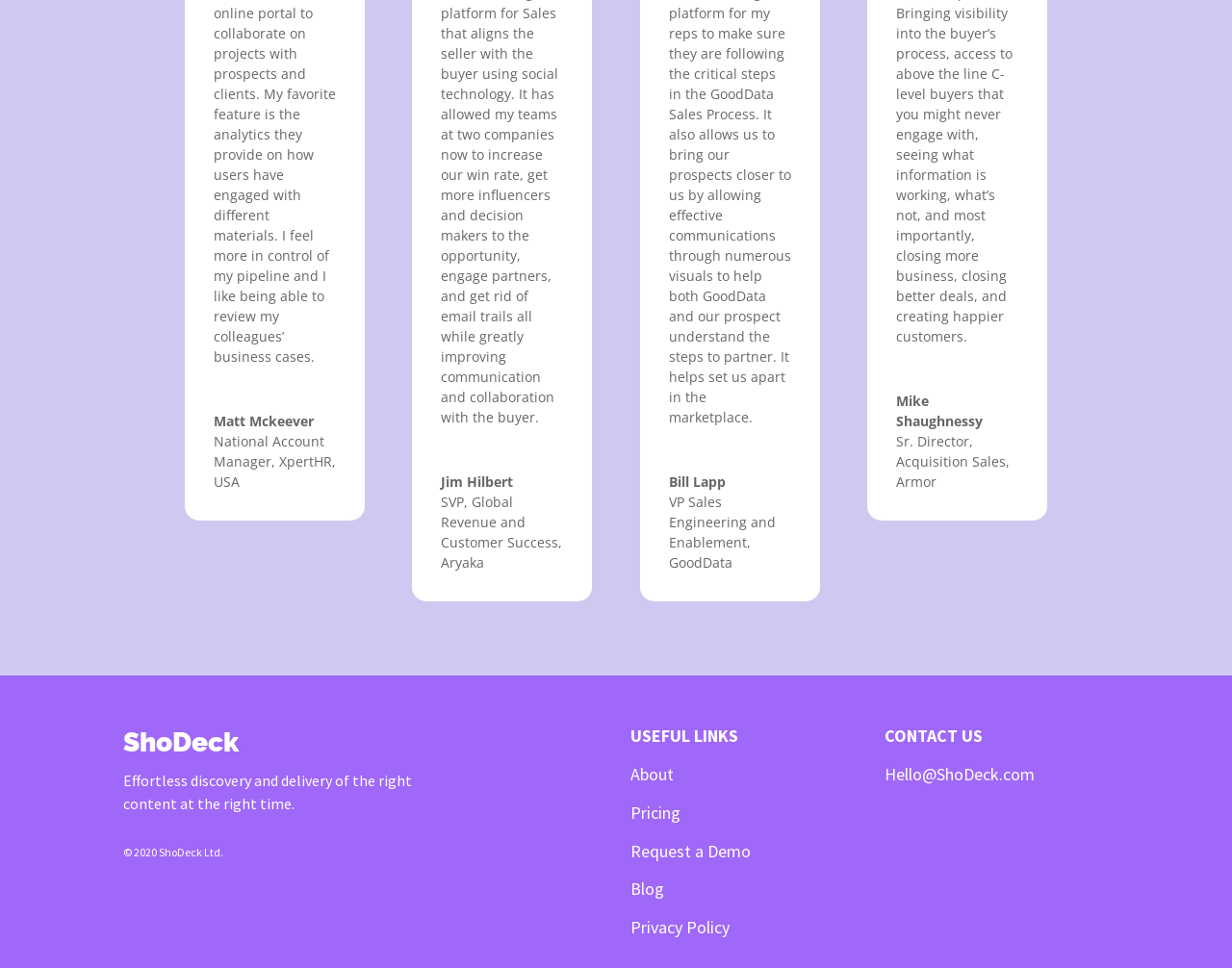How many people are listed on this webpage?
Utilize the image to construct a detailed and well-explained answer.

I counted the number of people listed on the webpage, including Matt Mckeever, Jim Hilbert, Bill Lapp, and Mike Shaughnessy.